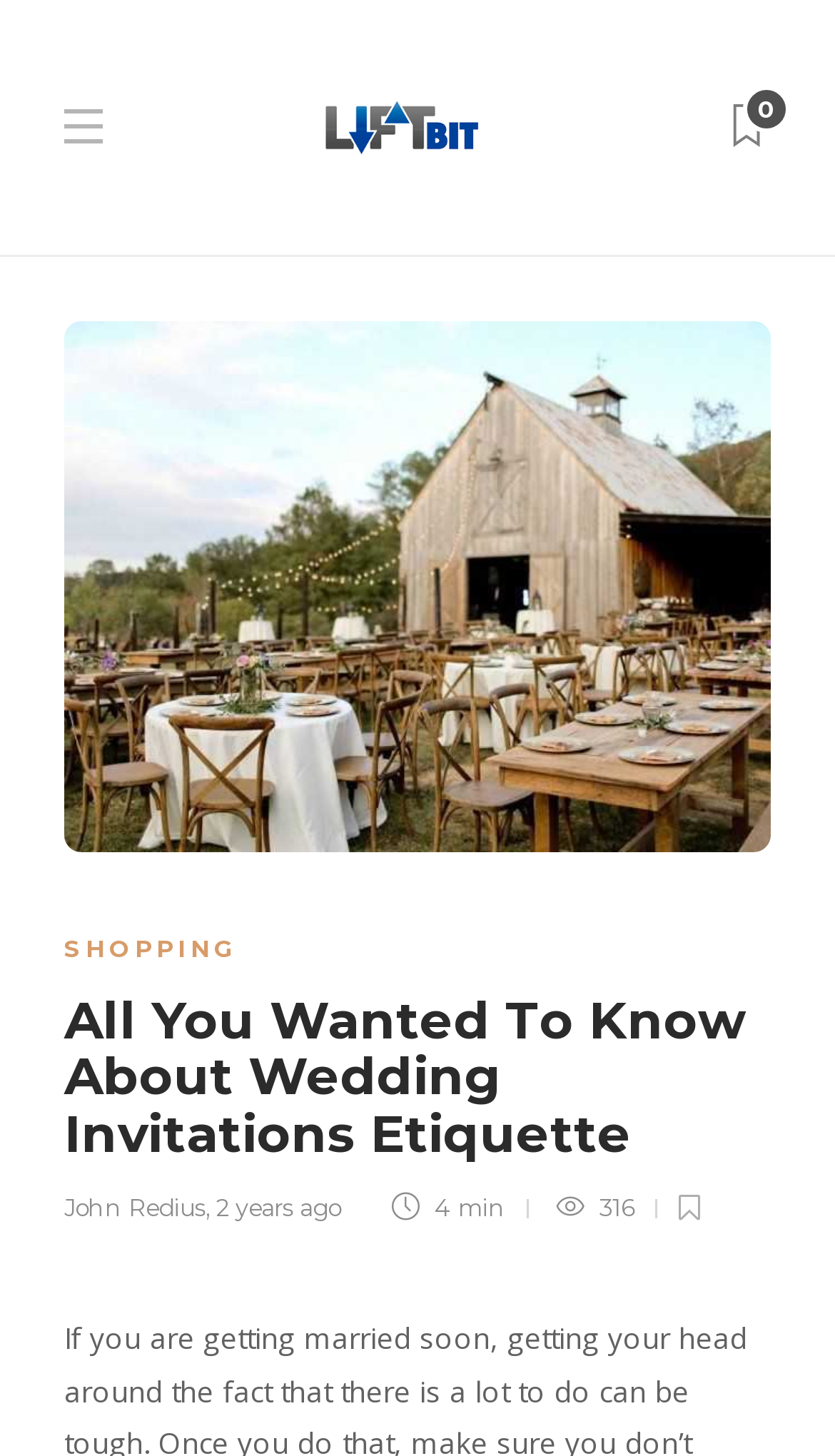Your task is to extract the text of the main heading from the webpage.

All You Wanted To Know About Wedding Invitations Etiquette 